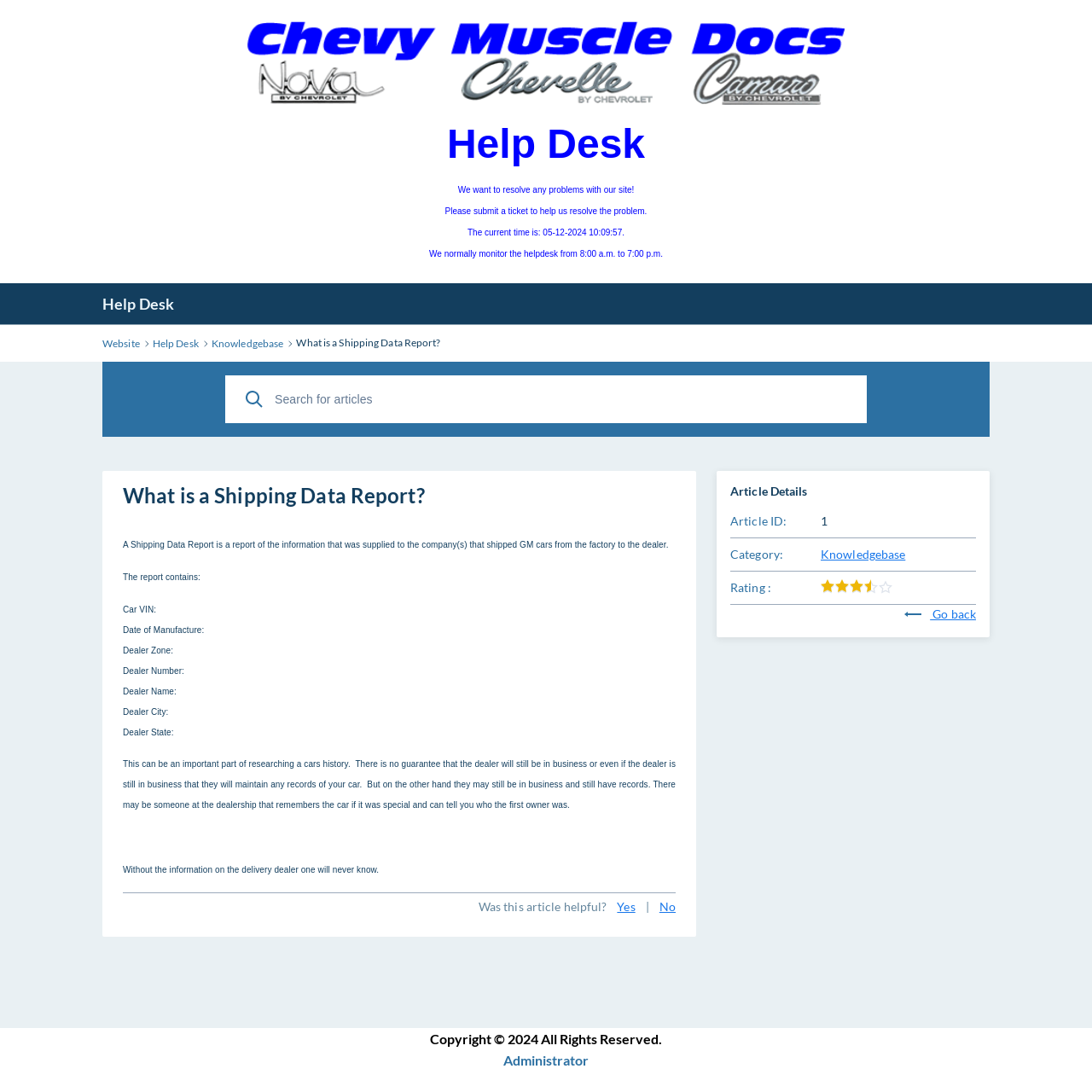What is the purpose of a Shipping Data Report?
Based on the image, provide your answer in one word or phrase.

Researching a car's history